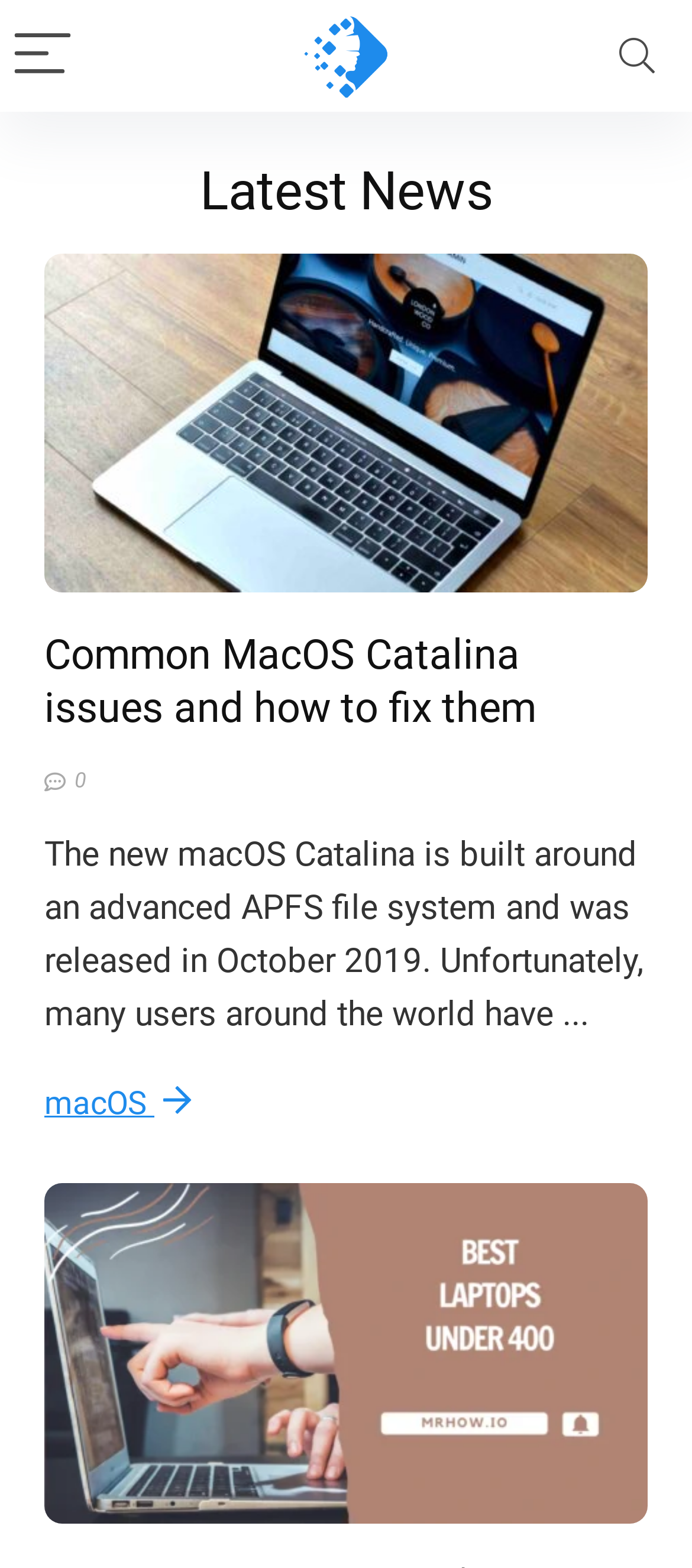Offer an extensive depiction of the webpage and its key elements.

The webpage is a technology site, MrHow.io, which provides tutorials and news related to tech, Windows, Mac, iOS, and Android. At the top left corner, there is a "Menu" button accompanied by a small image. Next to it, there is a larger image with the site's logo, "MrHow - Tutorials Related To Windows, Mac, iOS & Android". On the top right corner, there is a "Search" button.

Below the top navigation bar, there is a heading "Latest News" followed by a series of news articles. The first article is about "Common MacOS Catalina issues and how to fix them", which includes a figure with an image and a link to the article. The article's title is also presented as a heading. Below the title, there is a brief summary of the article, describing the issues with macOS Catalina and its release in October 2019. There is also a link to the article with a macOS icon.

Next to the first article, there is a link with the text "0", which is likely a pagination link. Below the first article, there is another article about "The Best Laptops Under $400 – Our Top 6 Picks", which also includes a figure with an image and a link to the article. The articles are arranged vertically, with the latest news at the top and the older news below.